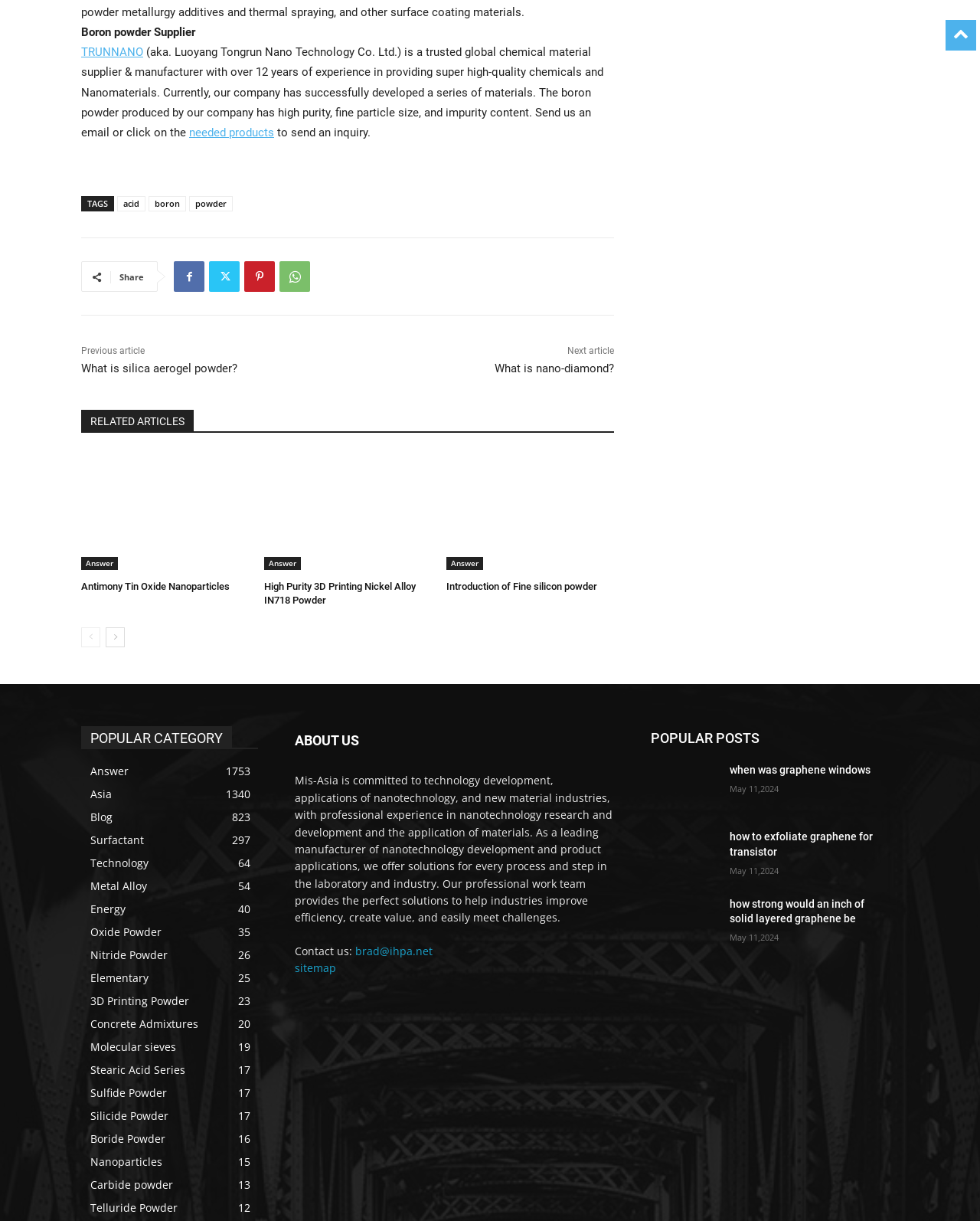Based on the description "WhatsApp", find the bounding box of the specified UI element.

[0.285, 0.214, 0.316, 0.239]